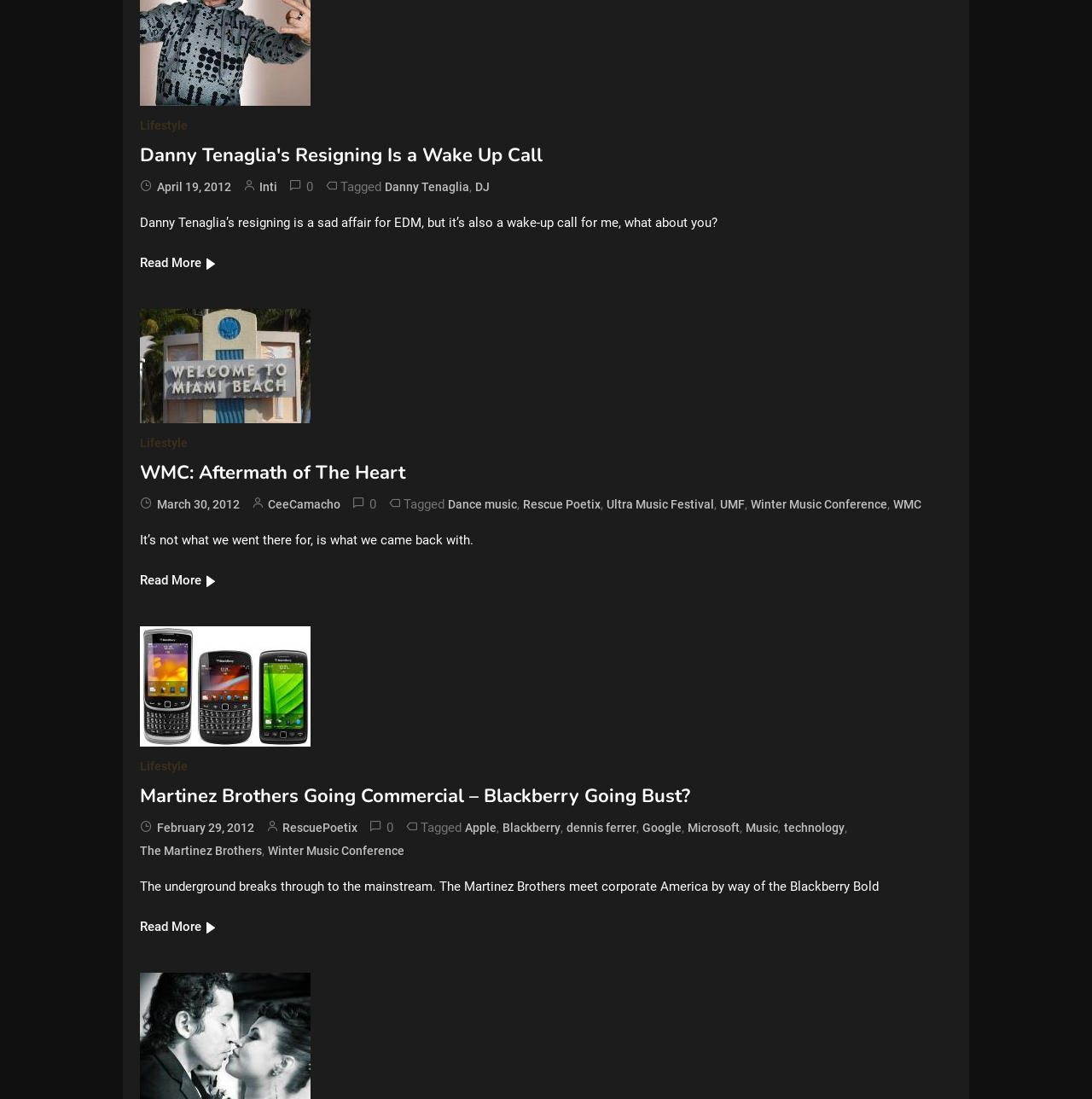By analyzing the image, answer the following question with a detailed response: What is the date of the first article?

I found the date of the first article by looking at the time element with the text 'April 19, 2012' which is a child of the first article element.